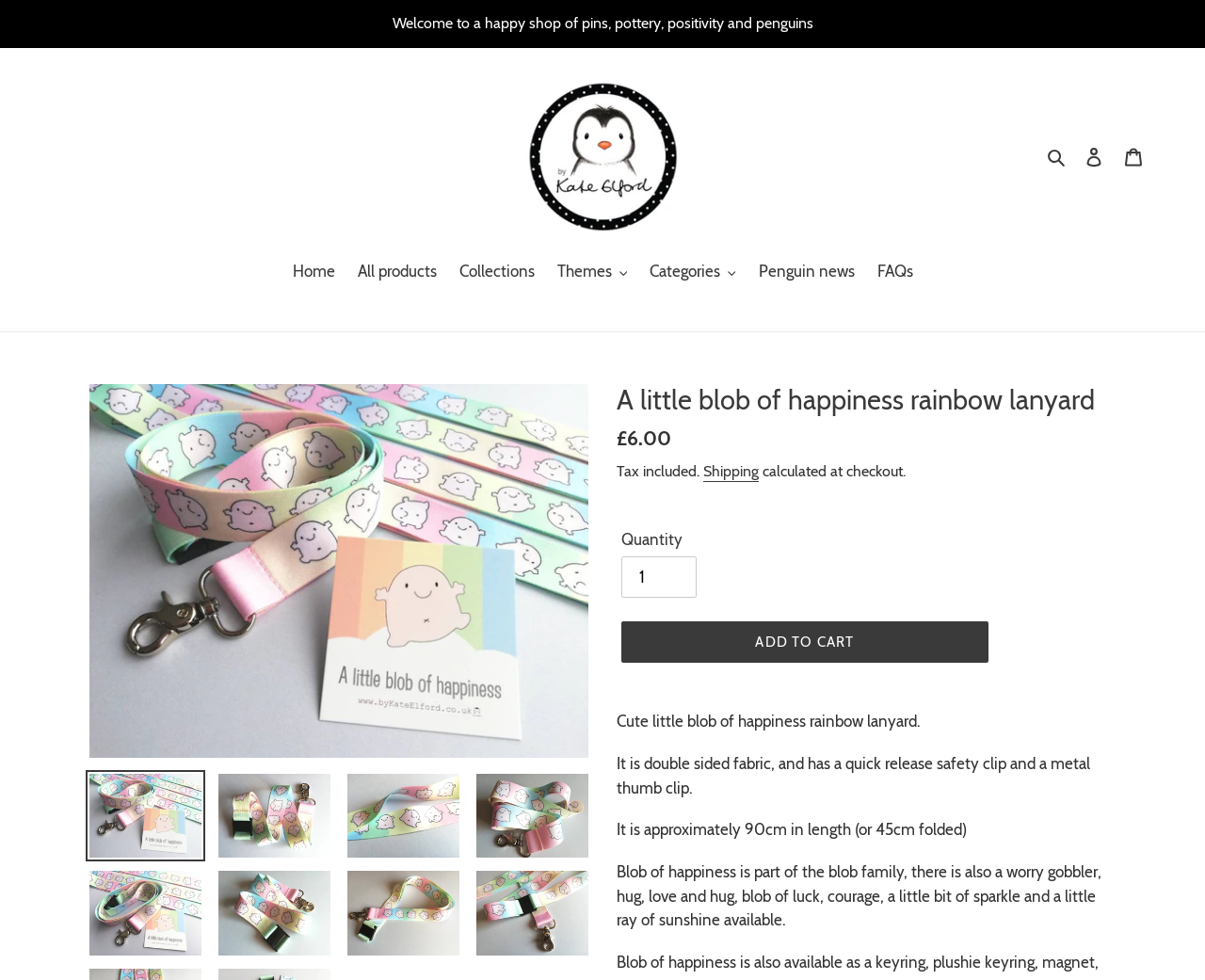Reply to the question below using a single word or brief phrase:
How many types of blobs are available?

8